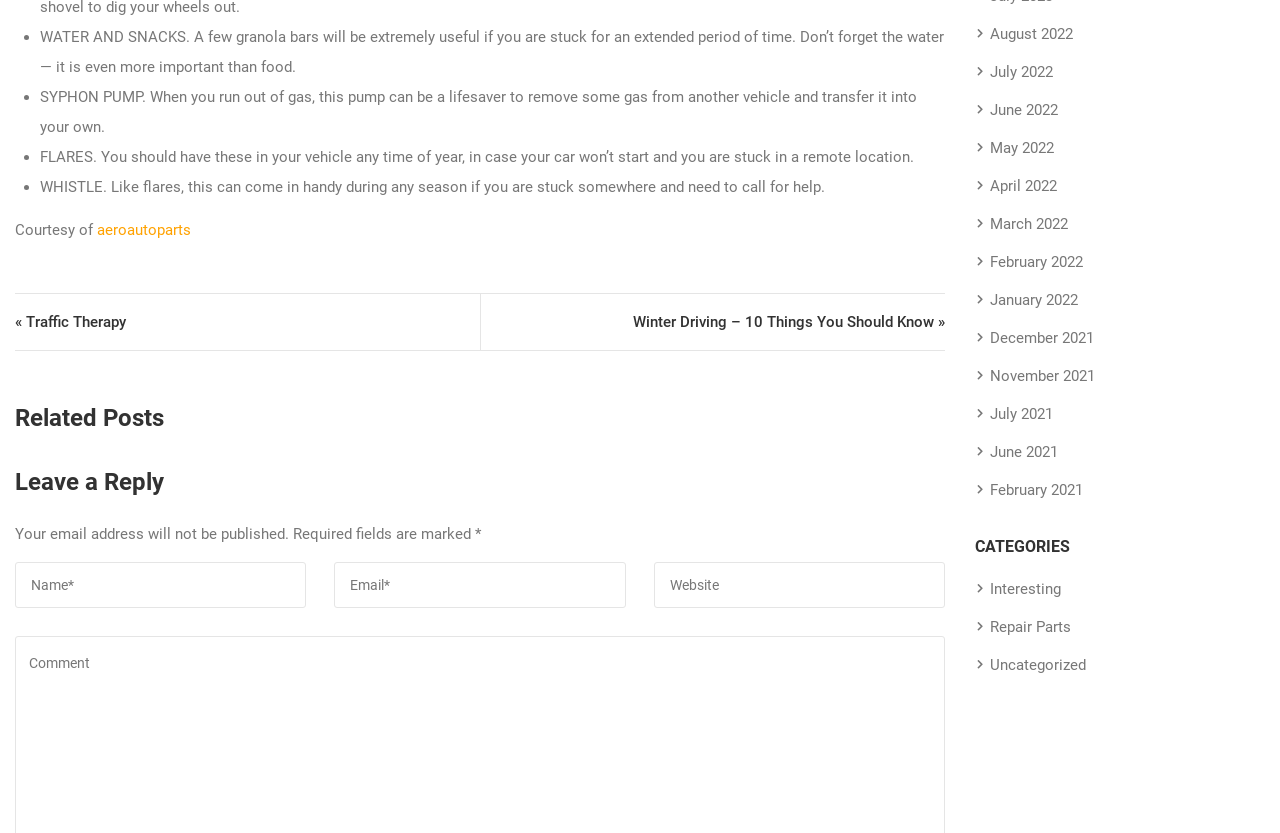Show the bounding box coordinates for the element that needs to be clicked to execute the following instruction: "Click on the 'Winter Driving – 10 Things You Should Know »' link". Provide the coordinates in the form of four float numbers between 0 and 1, i.e., [left, top, right, bottom].

[0.382, 0.353, 0.738, 0.42]